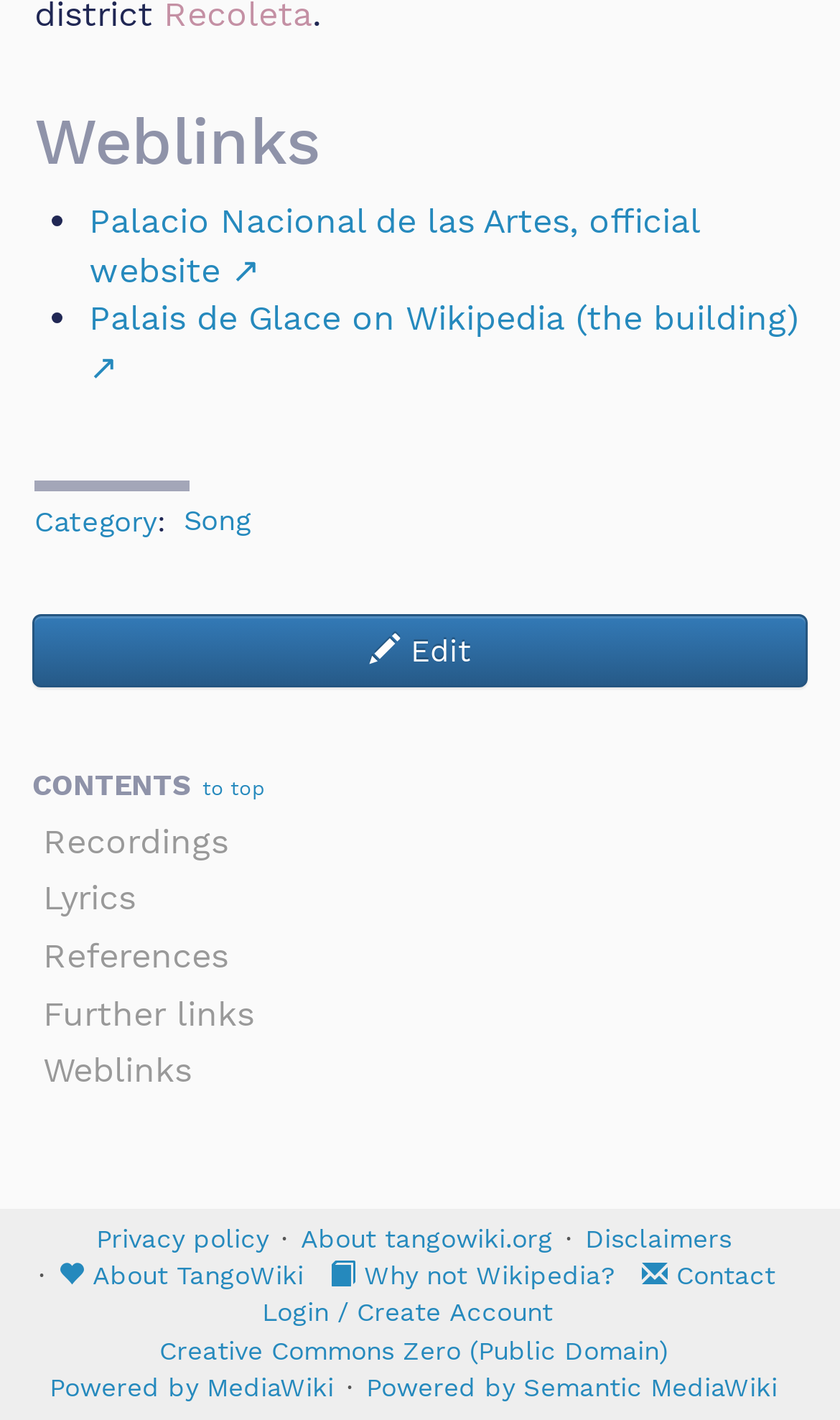Locate and provide the bounding box coordinates for the HTML element that matches this description: "Powered by MediaWiki".

[0.059, 0.966, 0.397, 0.987]